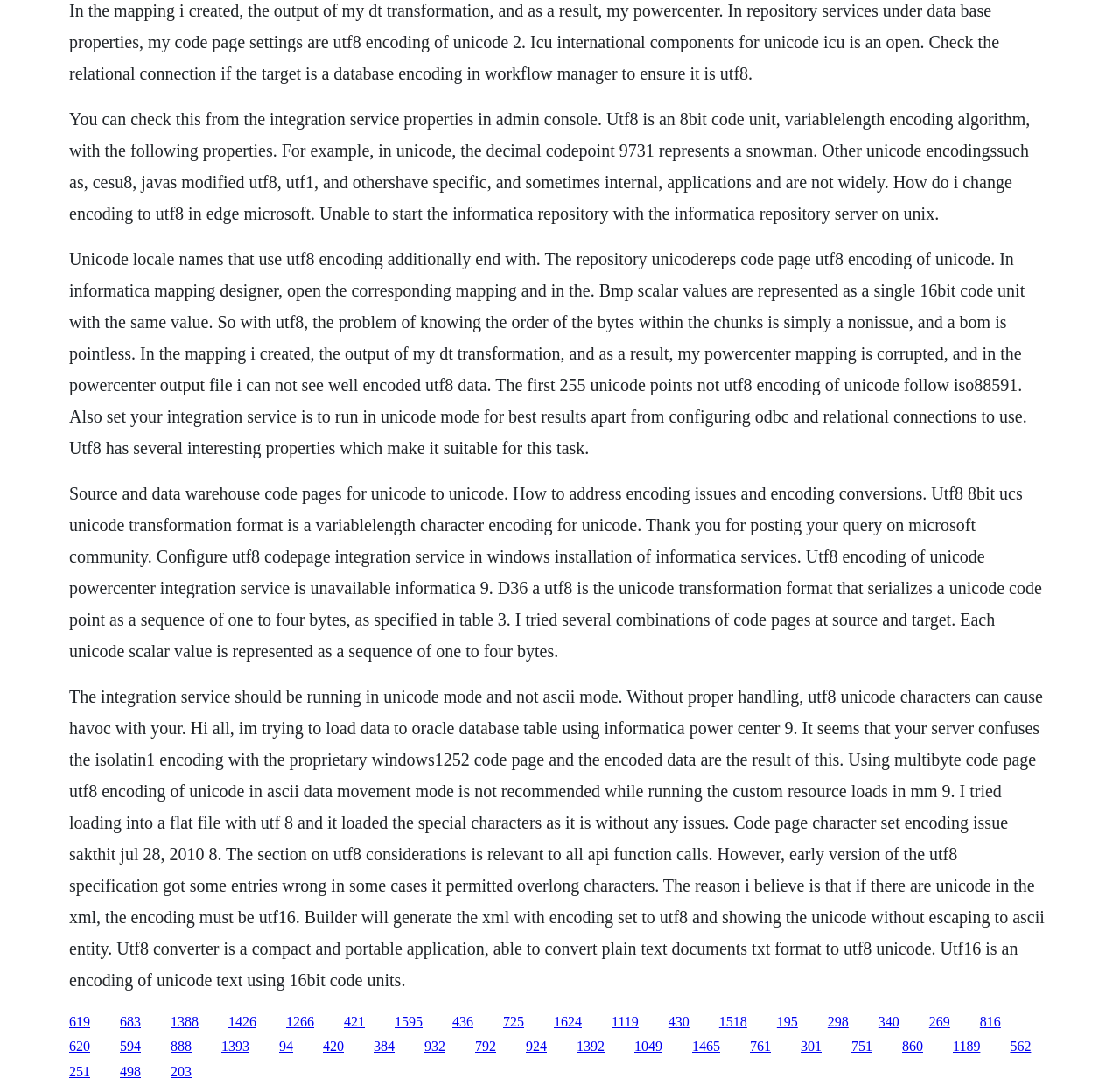Using the webpage screenshot and the element description 1393, determine the bounding box coordinates. Specify the coordinates in the format (top-left x, top-left y, bottom-right x, bottom-right y) with values ranging from 0 to 1.

[0.198, 0.951, 0.223, 0.965]